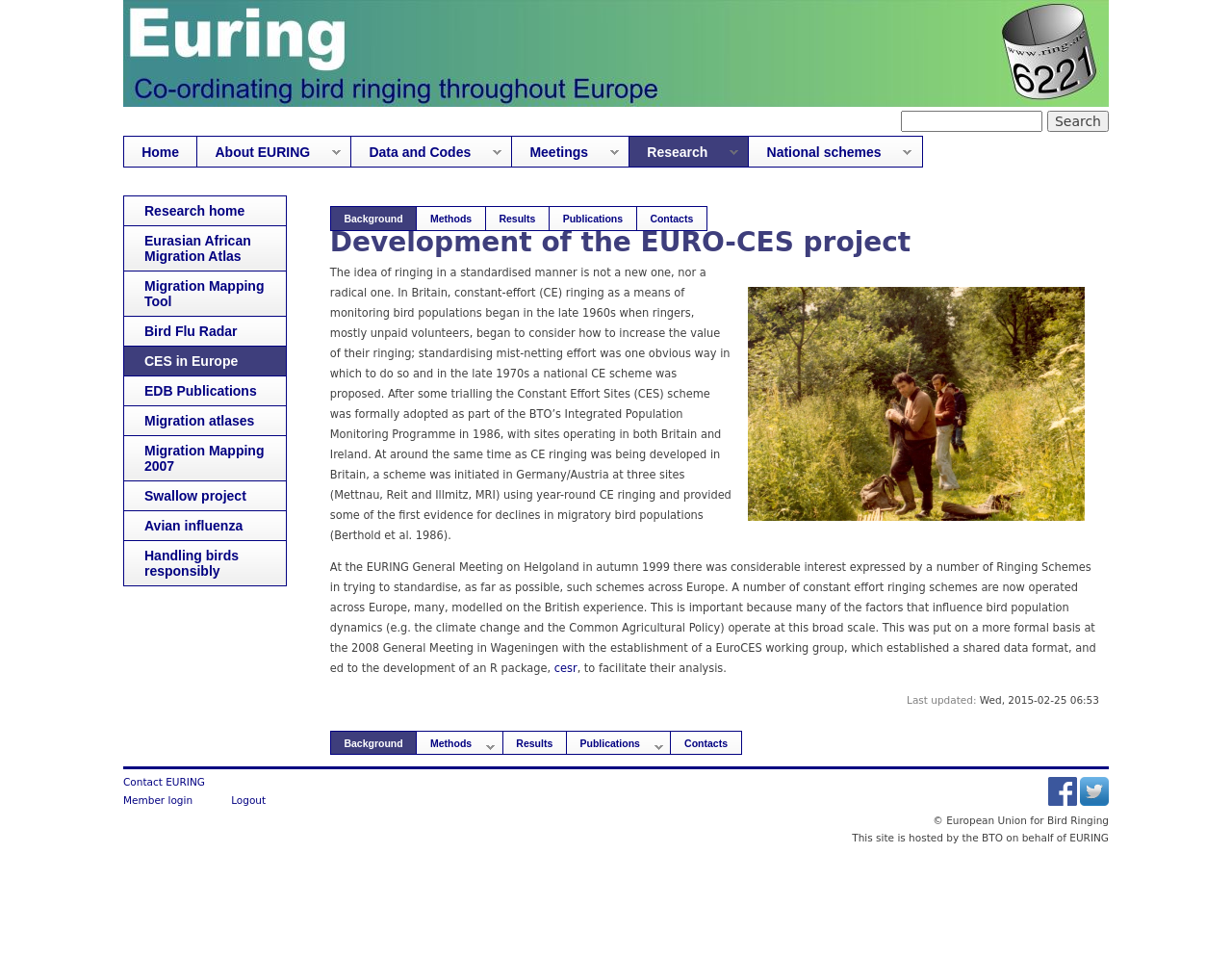What is the name of the project being developed?
Provide a well-explained and detailed answer to the question.

The webpage is about the development of the EURO-CES project, which is mentioned in the main heading and the meta description. The project is related to bird ringing and monitoring bird populations.